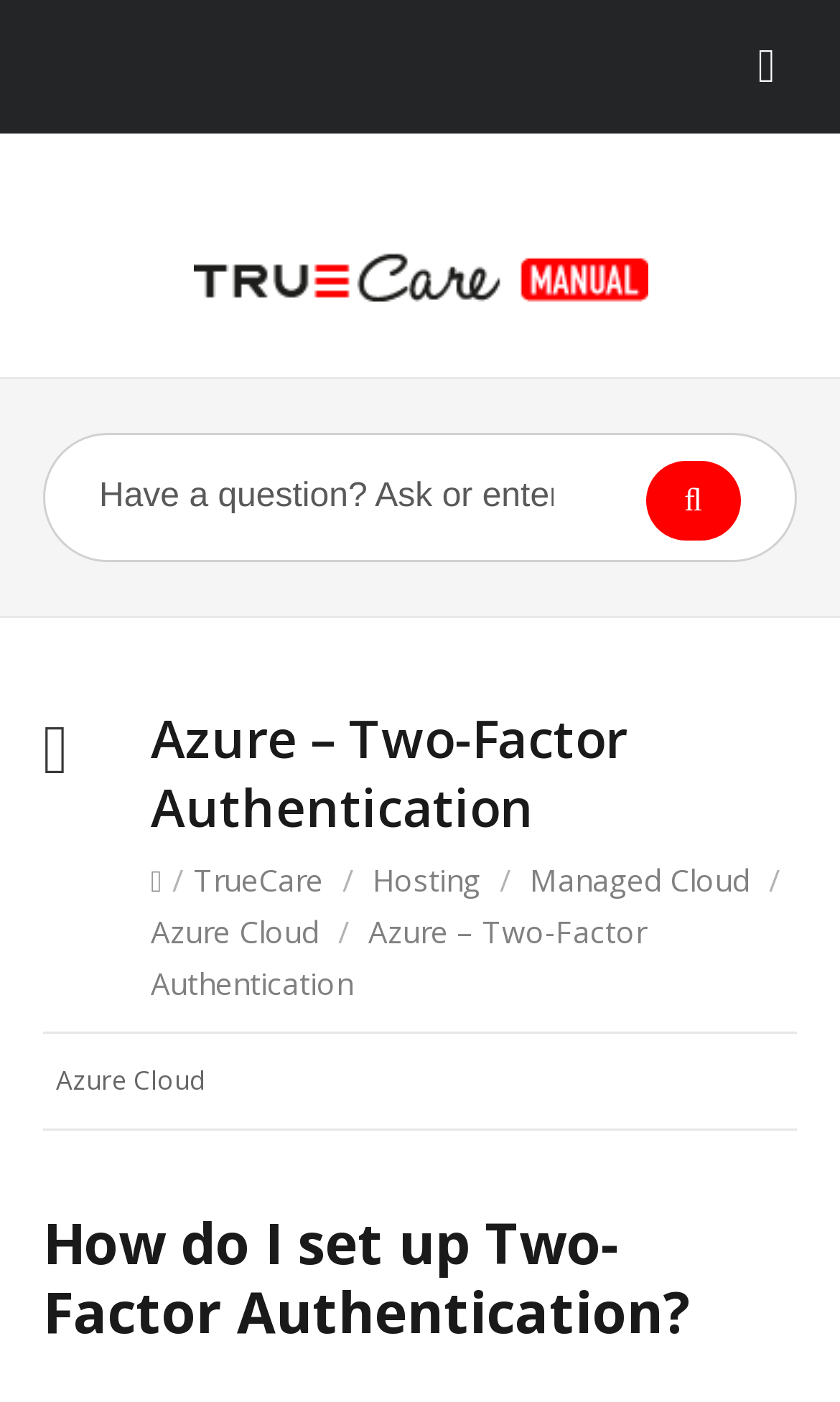Describe all the visual and textual components of the webpage comprehensively.

The webpage is about Azure's Two-Factor Authentication, specifically the True Manual. At the top-left corner, there is a link with a icon '\uf0c9'. Next to it, there is a link with the text 'True Manual' accompanied by an image with the same name. 

Below these elements, there is a search bar with a placeholder text 'Have a question? Ask or enter a search term.' and a search button with a magnifying glass icon '\uf002' on the right side. 

Further down, there is a header section with a heading that reads 'Azure – Two-Factor Authentication'. Below this heading, there are several links arranged horizontally, including '\uf015', 'TrueCare', 'Hosting', 'Managed Cloud', and 'Azure Cloud', separated by forward slashes. 

Below these links, there is another instance of the 'Azure Cloud' link, followed by a heading that asks 'How do I set up Two-Factor Authentication?' at the bottom of the page.